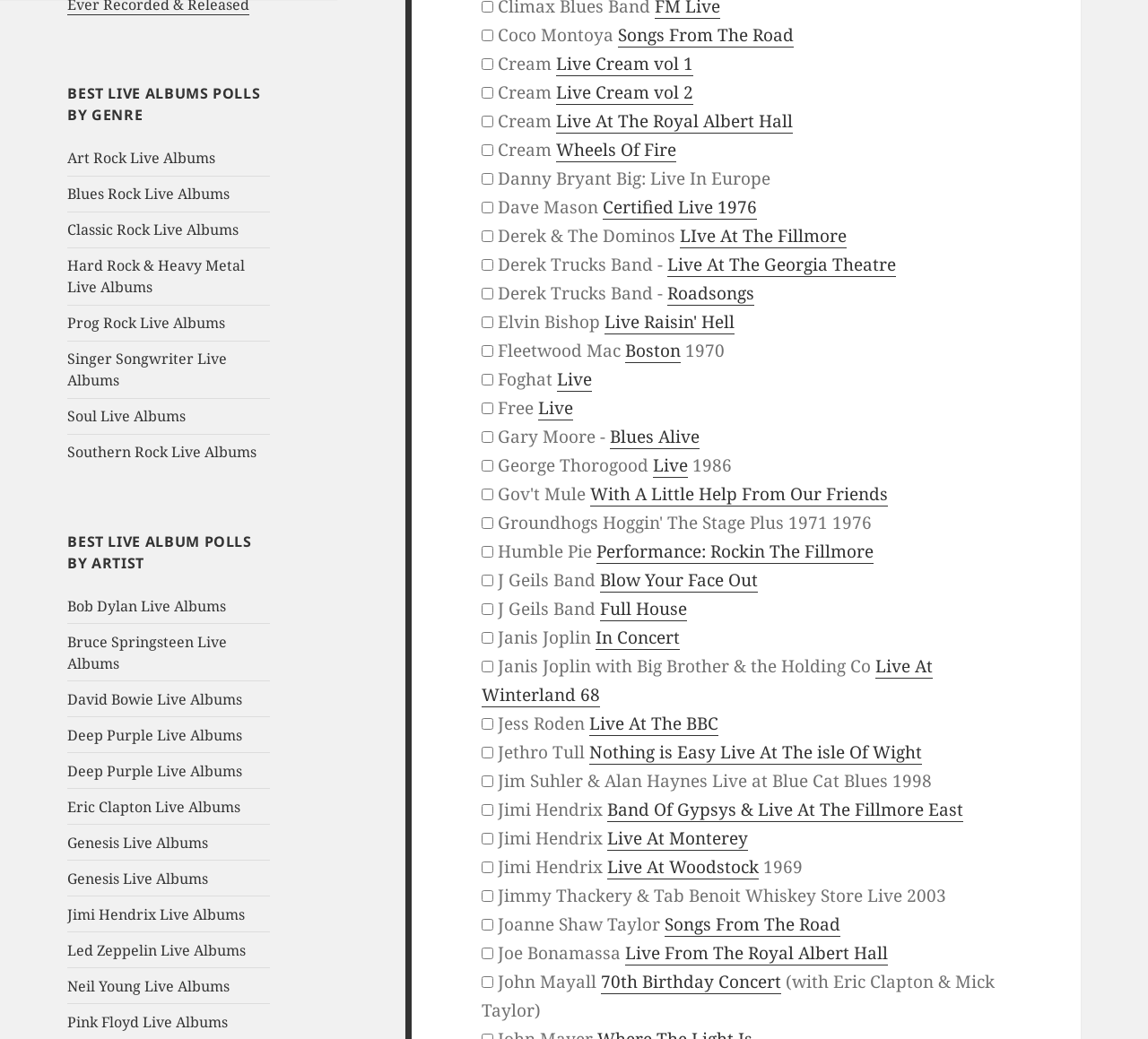What is the genre of 'Art Rock Live Albums'?
Answer with a single word or short phrase according to what you see in the image.

Art Rock